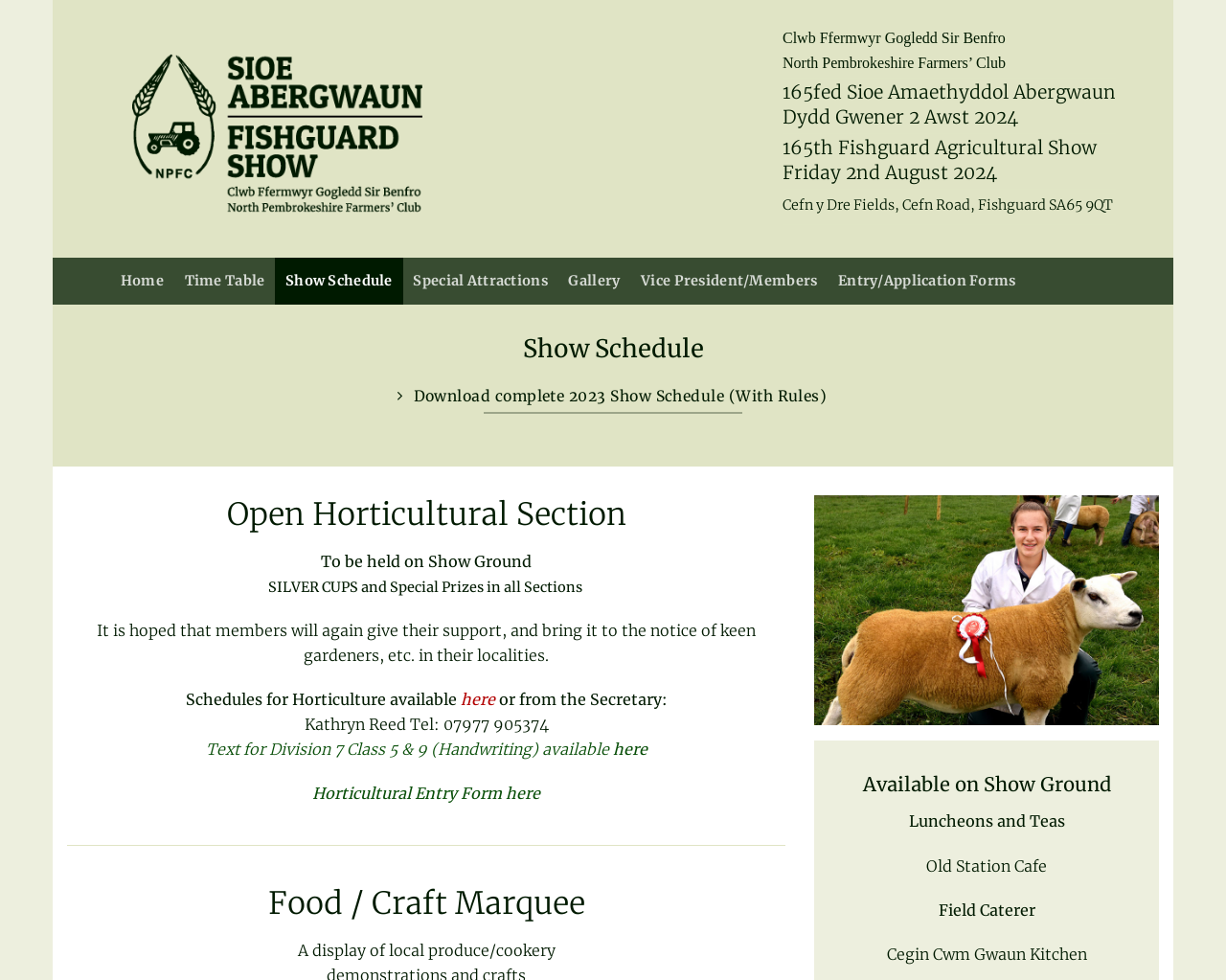Where is the Fishguard Agricultural Show held?
Provide a detailed answer to the question, using the image to inform your response.

I found the answer by looking at the StaticText element with the text 'Cefn y Dre Fields, Cefn Road, Fishguard SA65 9QT'. This text is located below the '165th Fishguard Agricultural Show' heading and above the separator element.